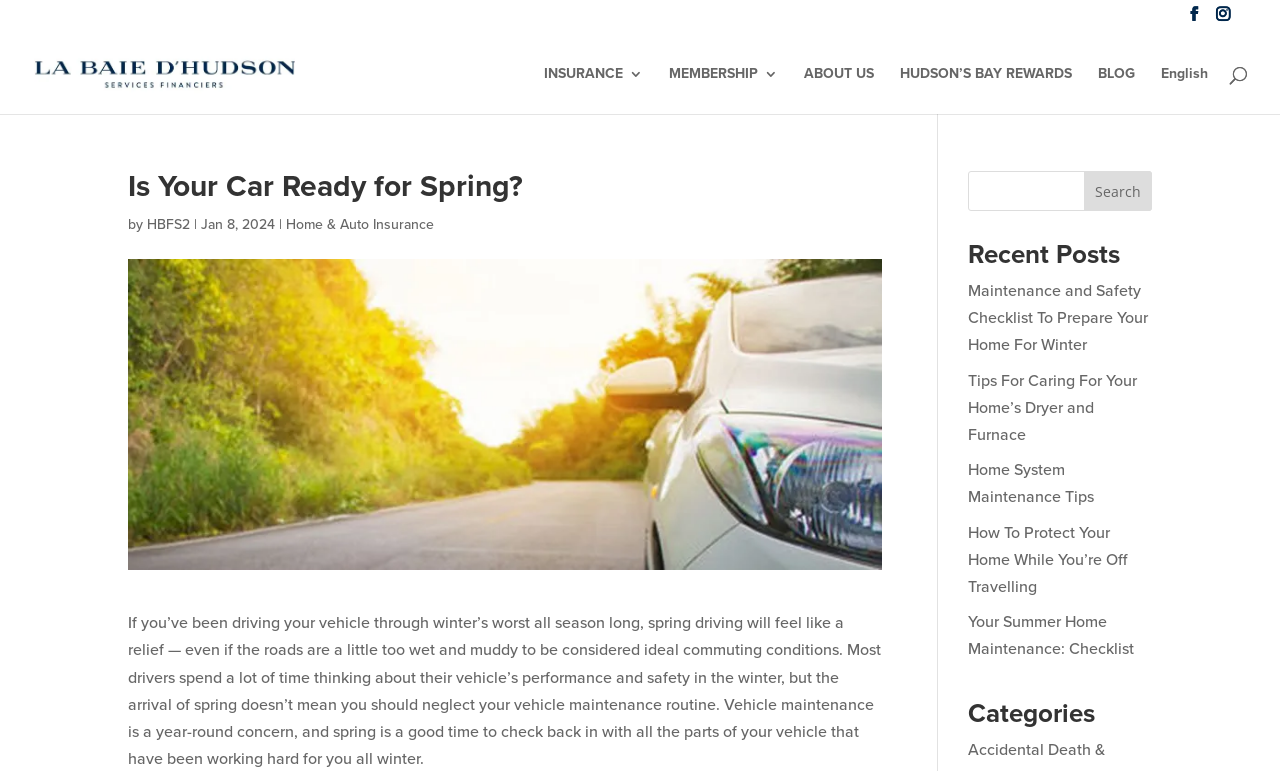Determine the bounding box for the described HTML element: "BLOG". Ensure the coordinates are four float numbers between 0 and 1 in the format [left, top, right, bottom].

[0.858, 0.086, 0.887, 0.147]